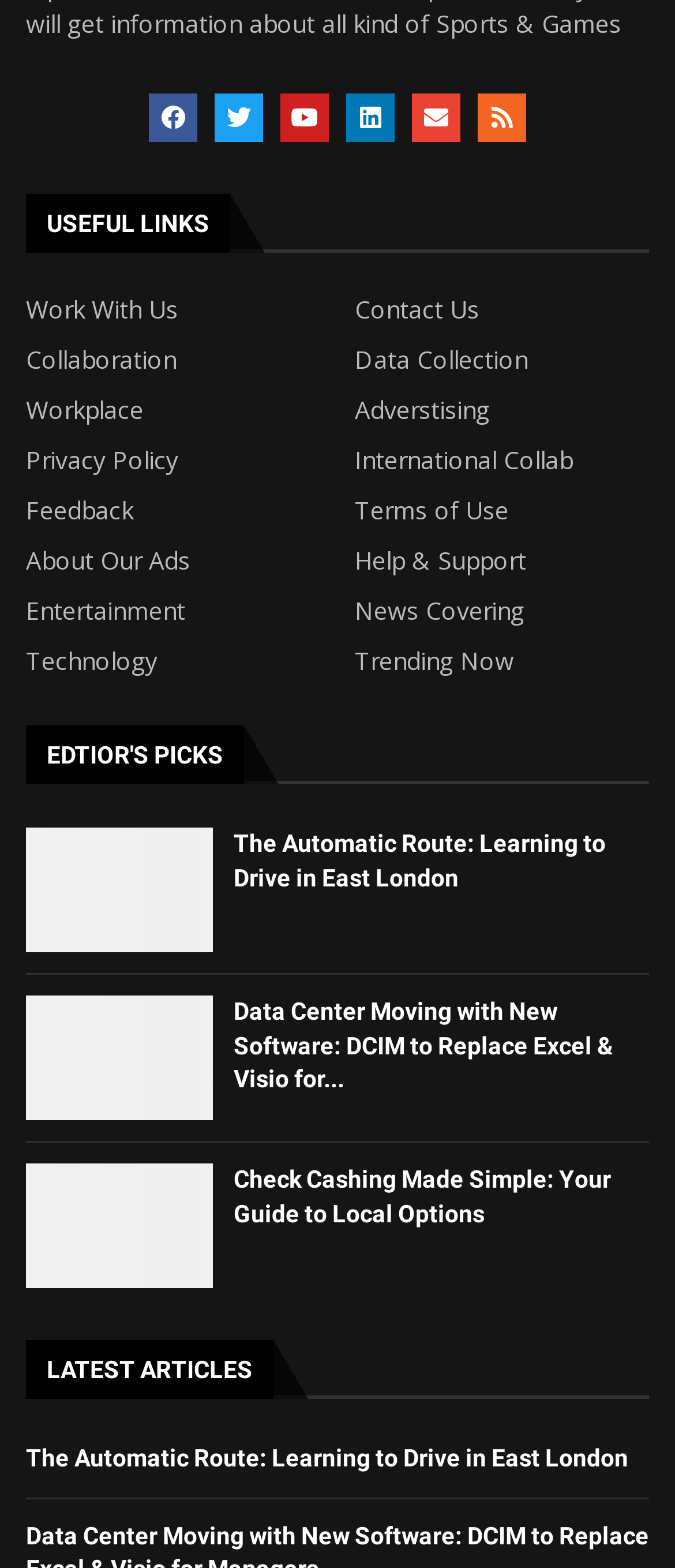Indicate the bounding box coordinates of the clickable region to achieve the following instruction: "Visit Facebook page."

[0.221, 0.06, 0.292, 0.091]